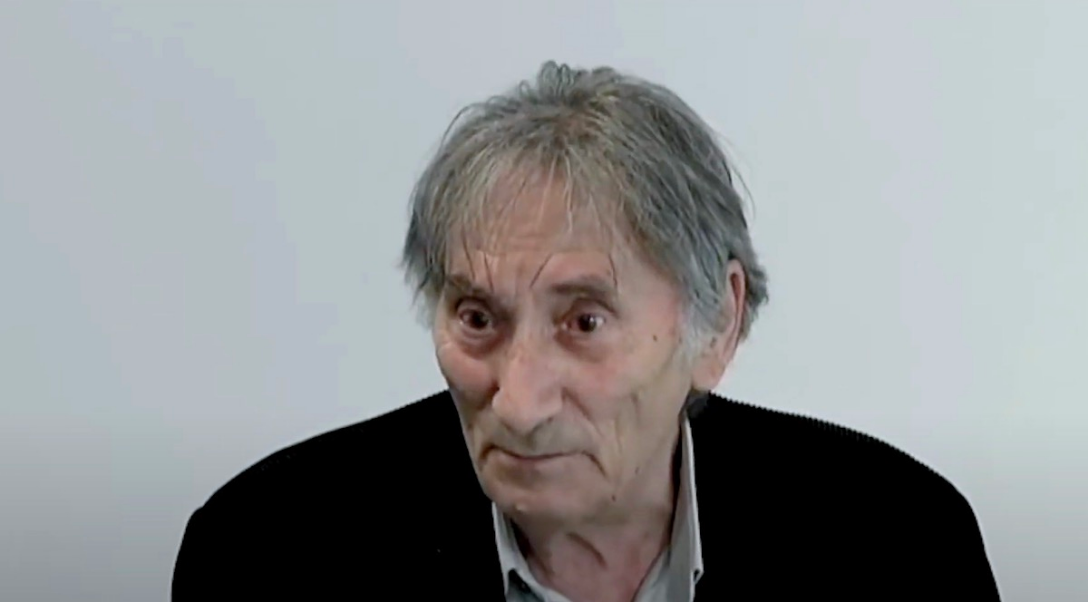Please use the details from the image to answer the following question comprehensively:
At what age did Giovanni Anselmo pass away?

According to the caption, Giovanni Anselmo recently passed away at the age of 89, leaving behind a significant impact on the art world.